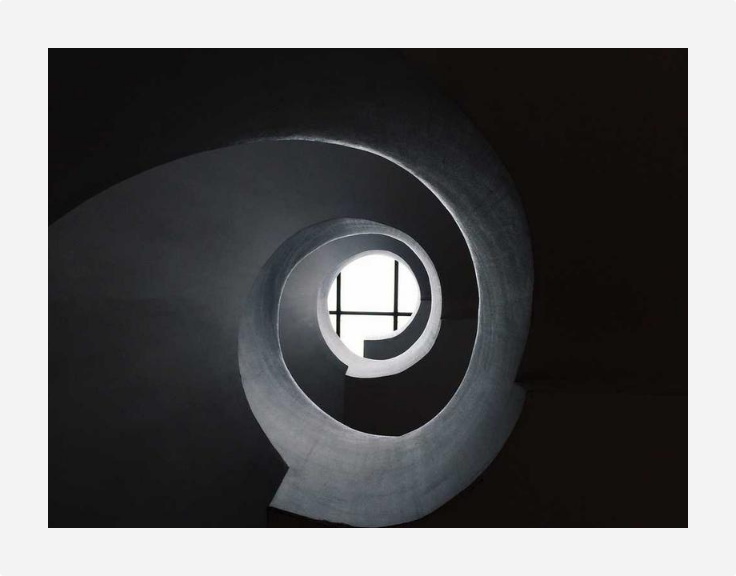Generate an in-depth description of the image you see.

The image features a striking spiral staircase, elegantly designed with smooth, curved surfaces that draw the viewer's eye upward. The spiral leads to a central opening, framed by a stark, square window that filters in light, creating a bright contrast against the surrounding muted tones. The interplay of light and shadow accentuates the architectural lines and emphasizes the depth of the spiral. This visually captivating structure evokes a sense of movement and invites exploration, highlighting the beauty of modern architectural design. The overall composition suggests a blend of simplicity and sophistication, making it a compelling focal point in its environment.